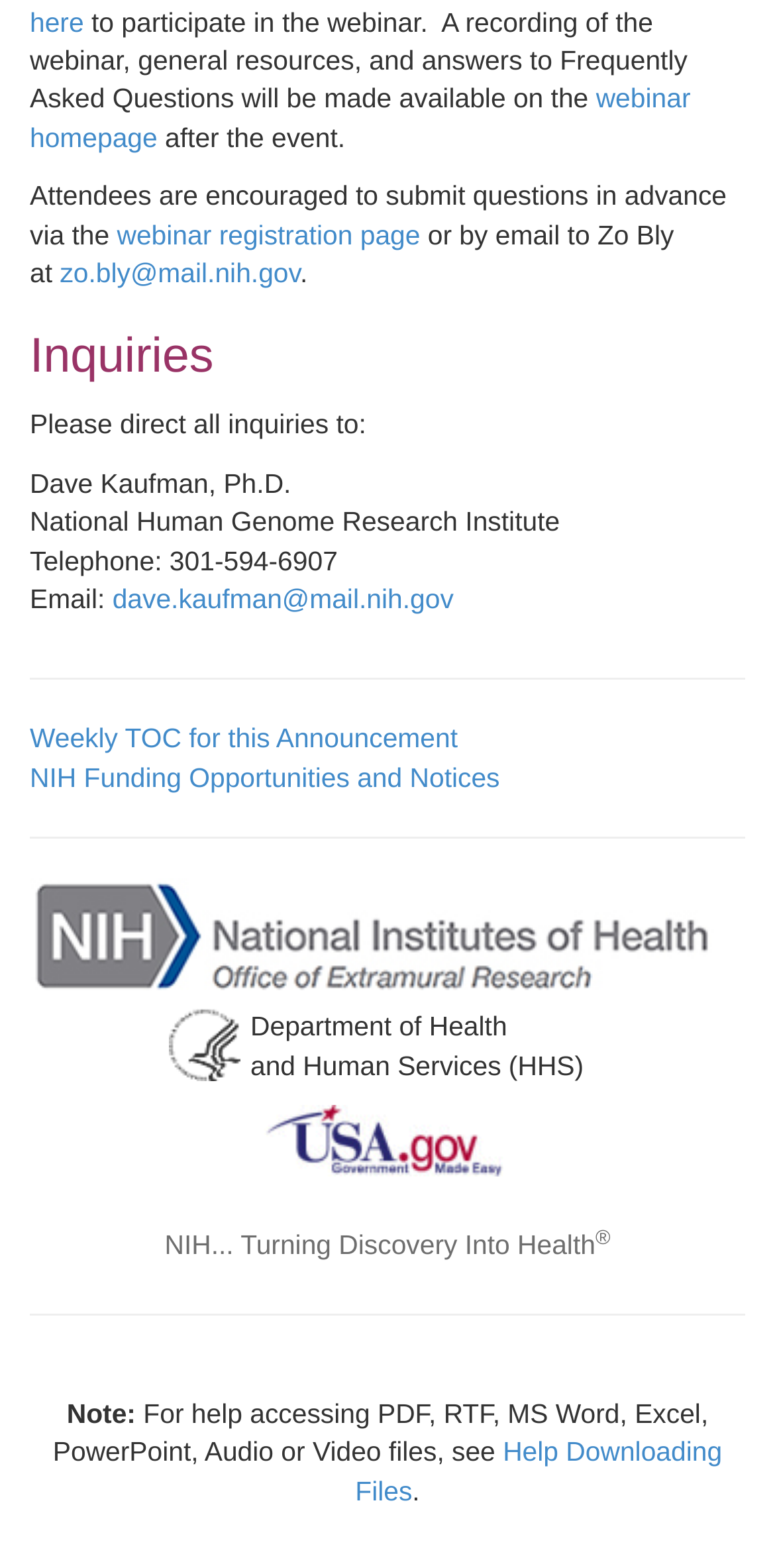Pinpoint the bounding box coordinates for the area that should be clicked to perform the following instruction: "download files".

[0.458, 0.917, 0.932, 0.96]